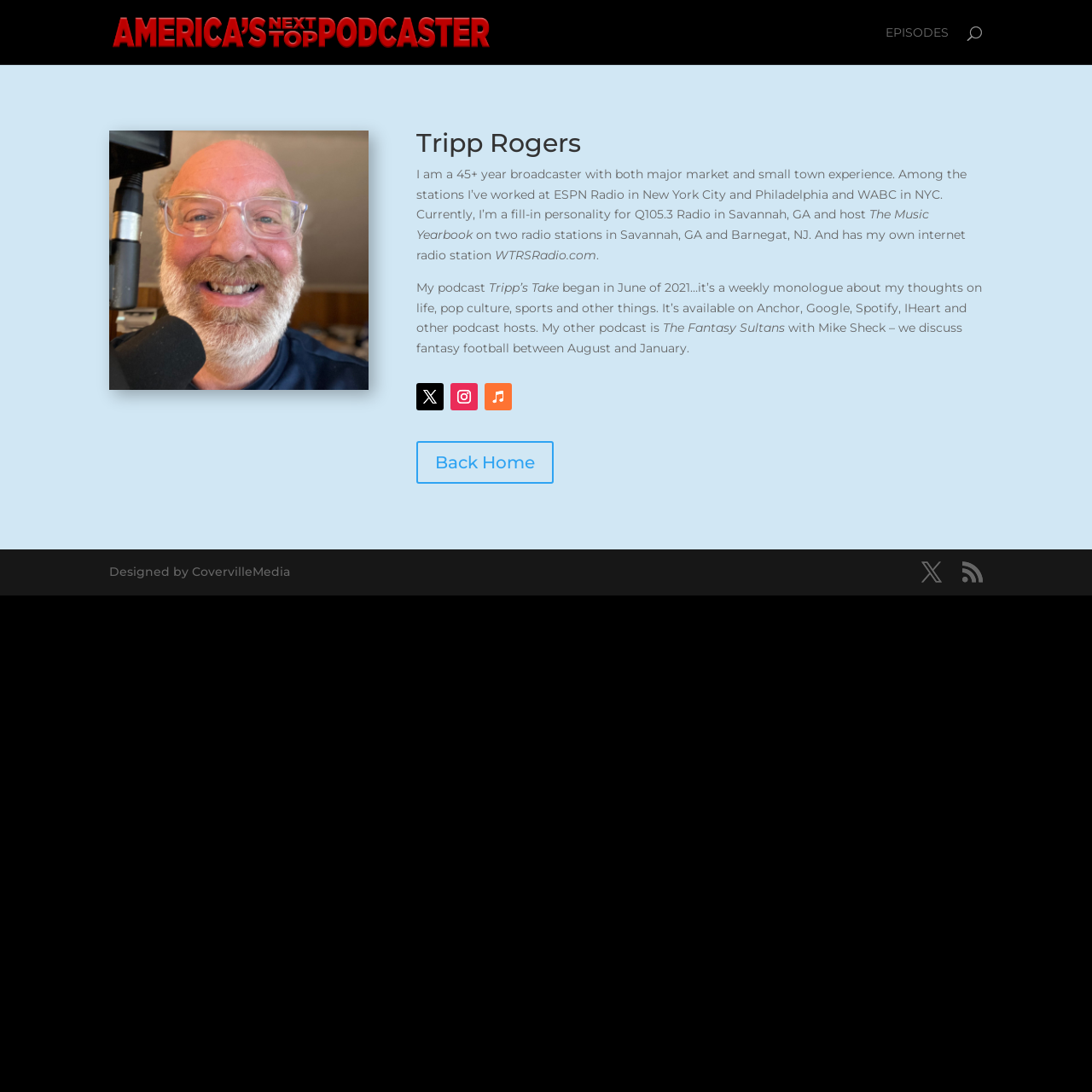Find the bounding box coordinates of the area to click in order to follow the instruction: "Go back home".

[0.381, 0.404, 0.507, 0.443]